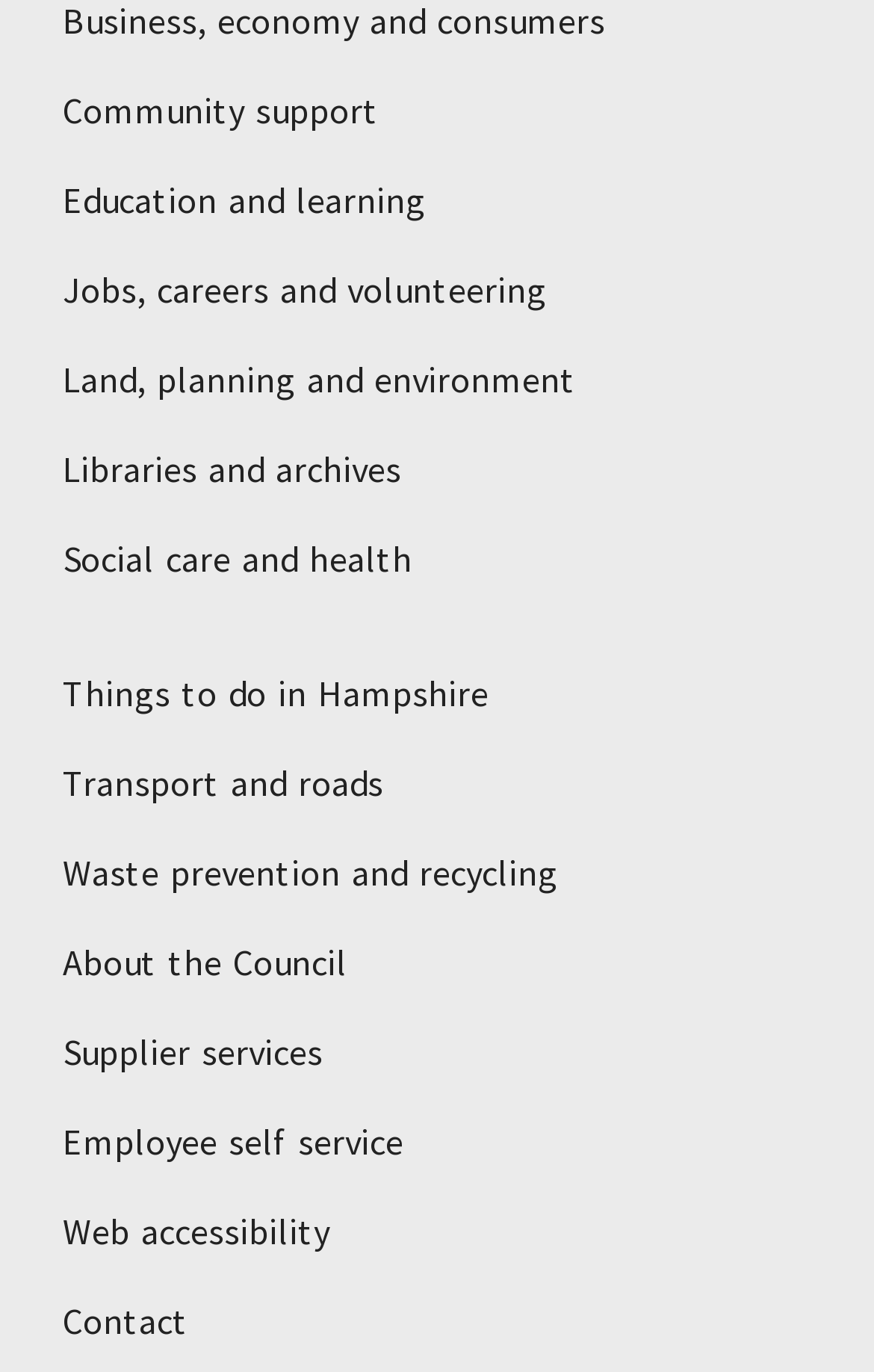Identify the bounding box coordinates for the region to click in order to carry out this instruction: "Explore community support". Provide the coordinates using four float numbers between 0 and 1, formatted as [left, top, right, bottom].

[0.051, 0.047, 0.949, 0.112]